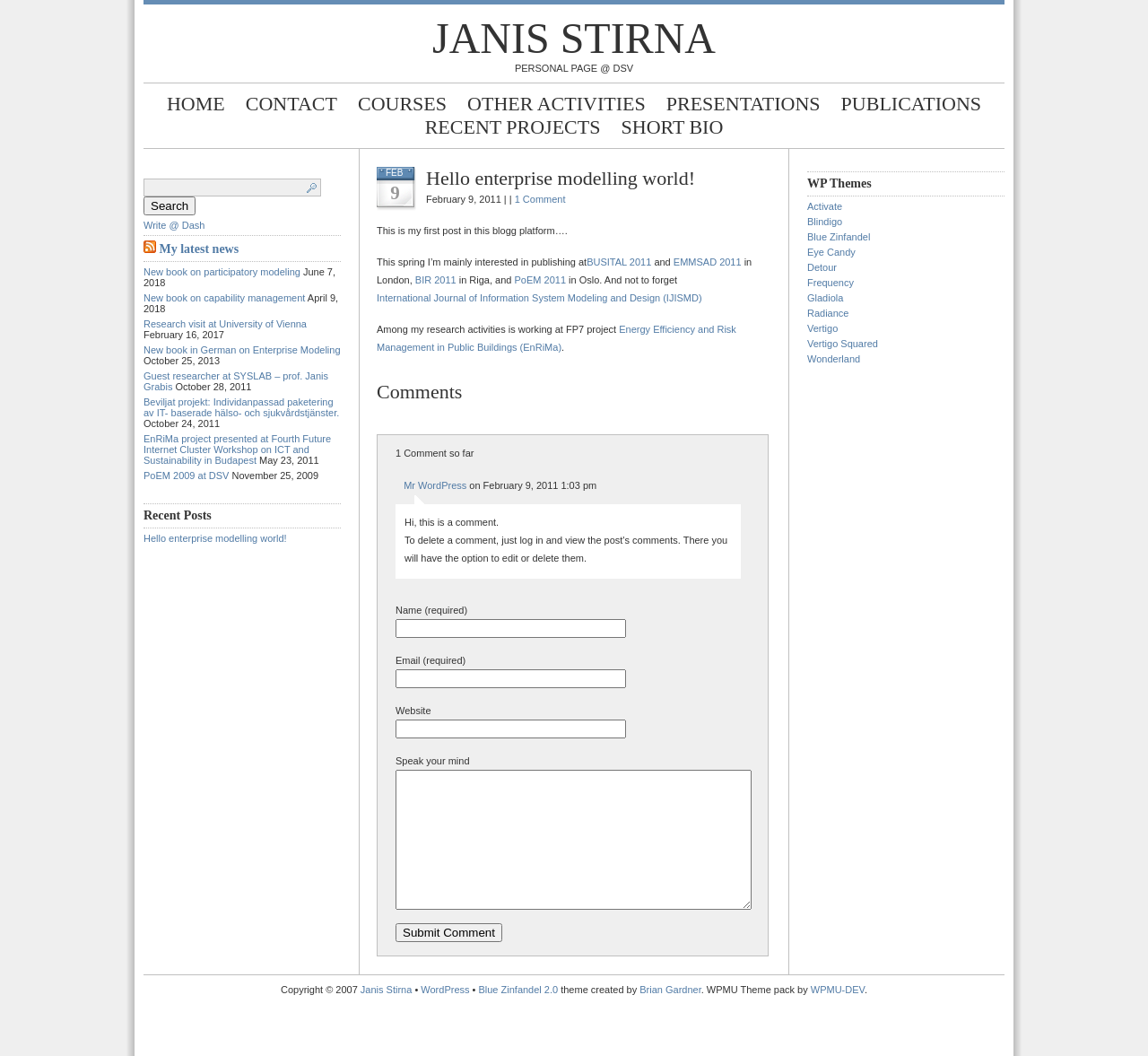Determine the bounding box coordinates for the UI element matching this description: "Recent projects".

[0.362, 0.11, 0.531, 0.131]